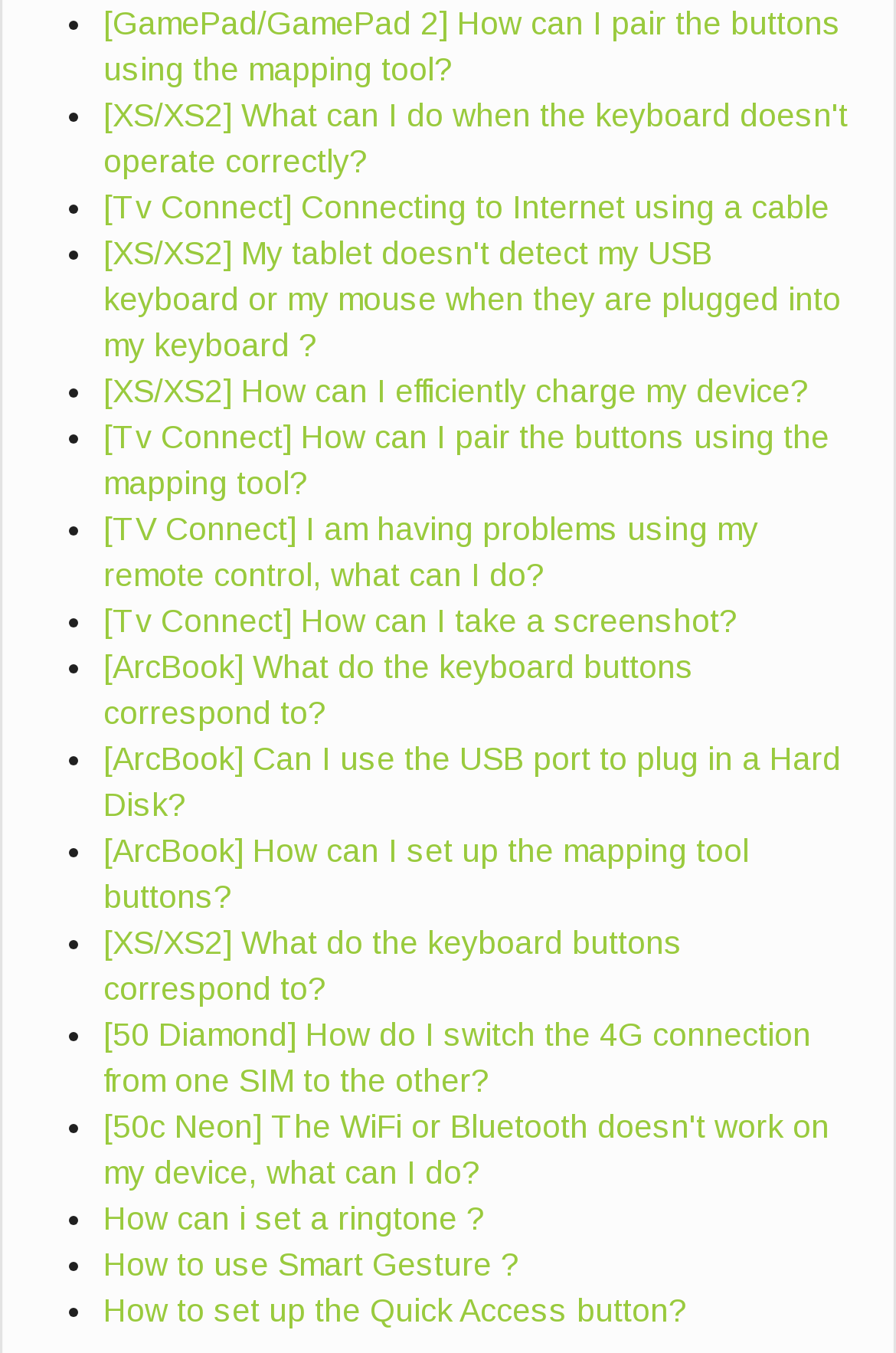Identify the bounding box coordinates of the clickable region to carry out the given instruction: "Go to Home page".

None